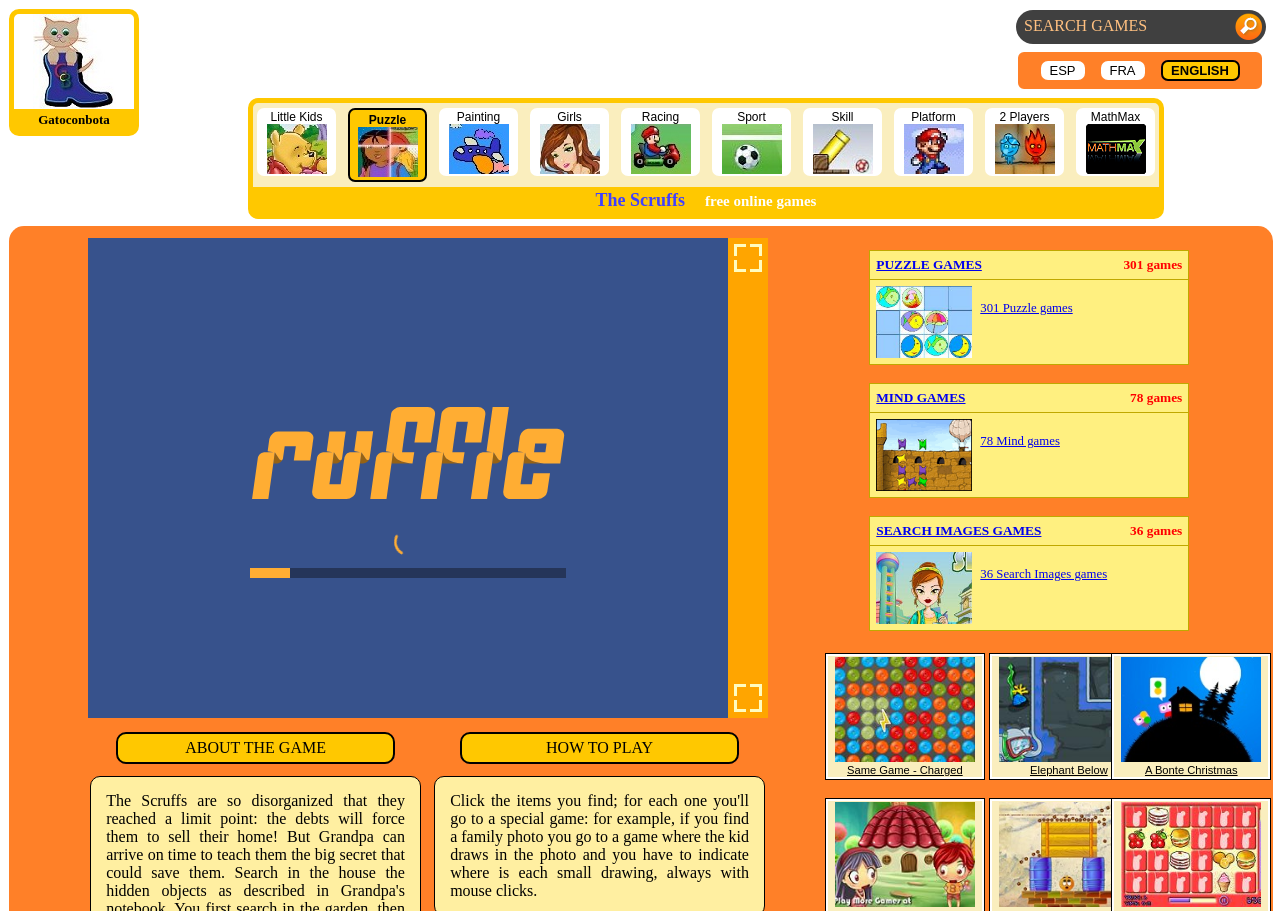Could you highlight the region that needs to be clicked to execute the instruction: "Play Little Kids game"?

[0.208, 0.121, 0.255, 0.194]